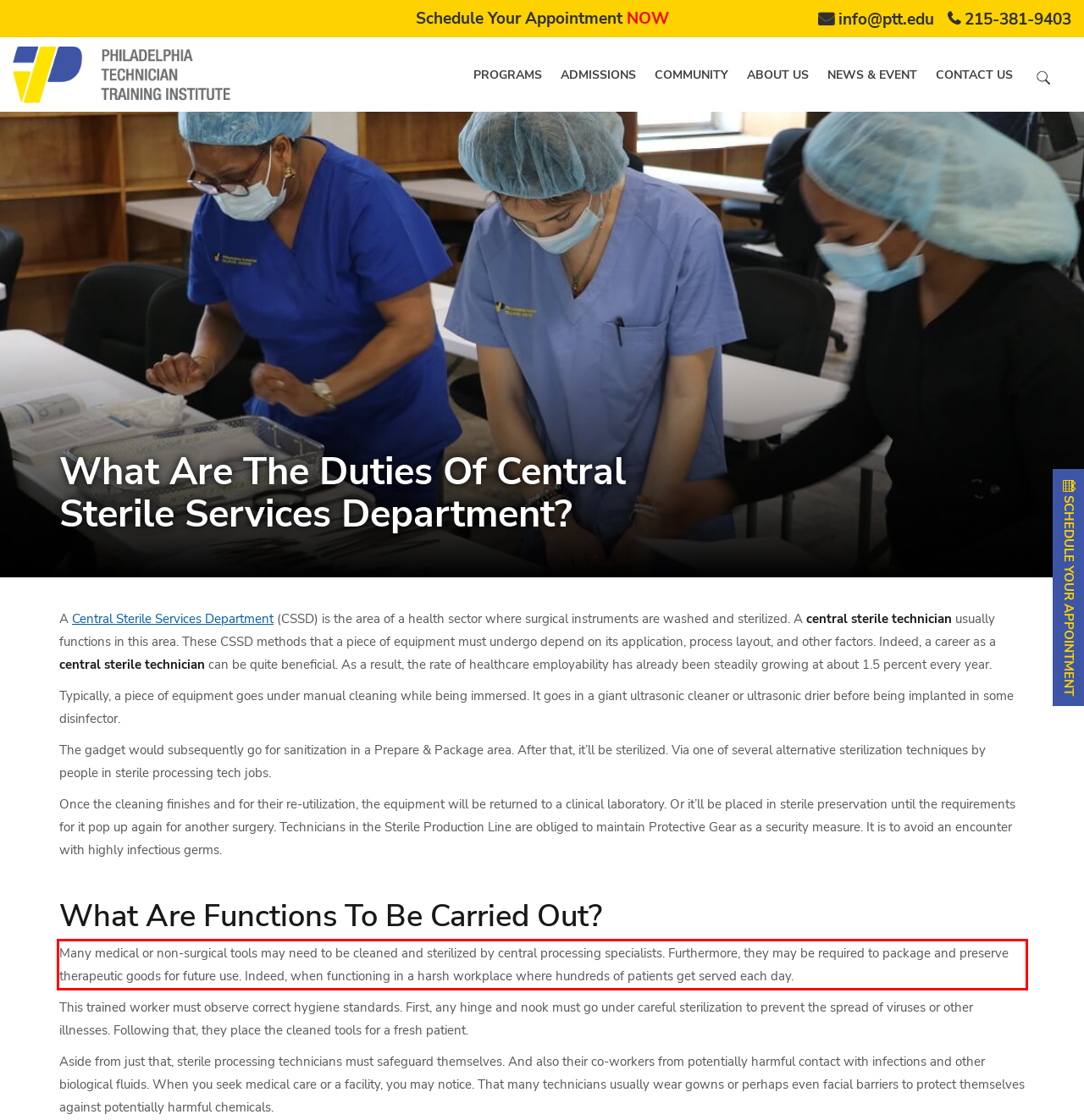Please examine the screenshot of the webpage and read the text present within the red rectangle bounding box.

Many medical or non-surgical tools may need to be cleaned and sterilized by central processing specialists. Furthermore, they may be required to package and preserve therapeutic goods for future use. Indeed, when functioning in a harsh workplace where hundreds of patients get served each day.